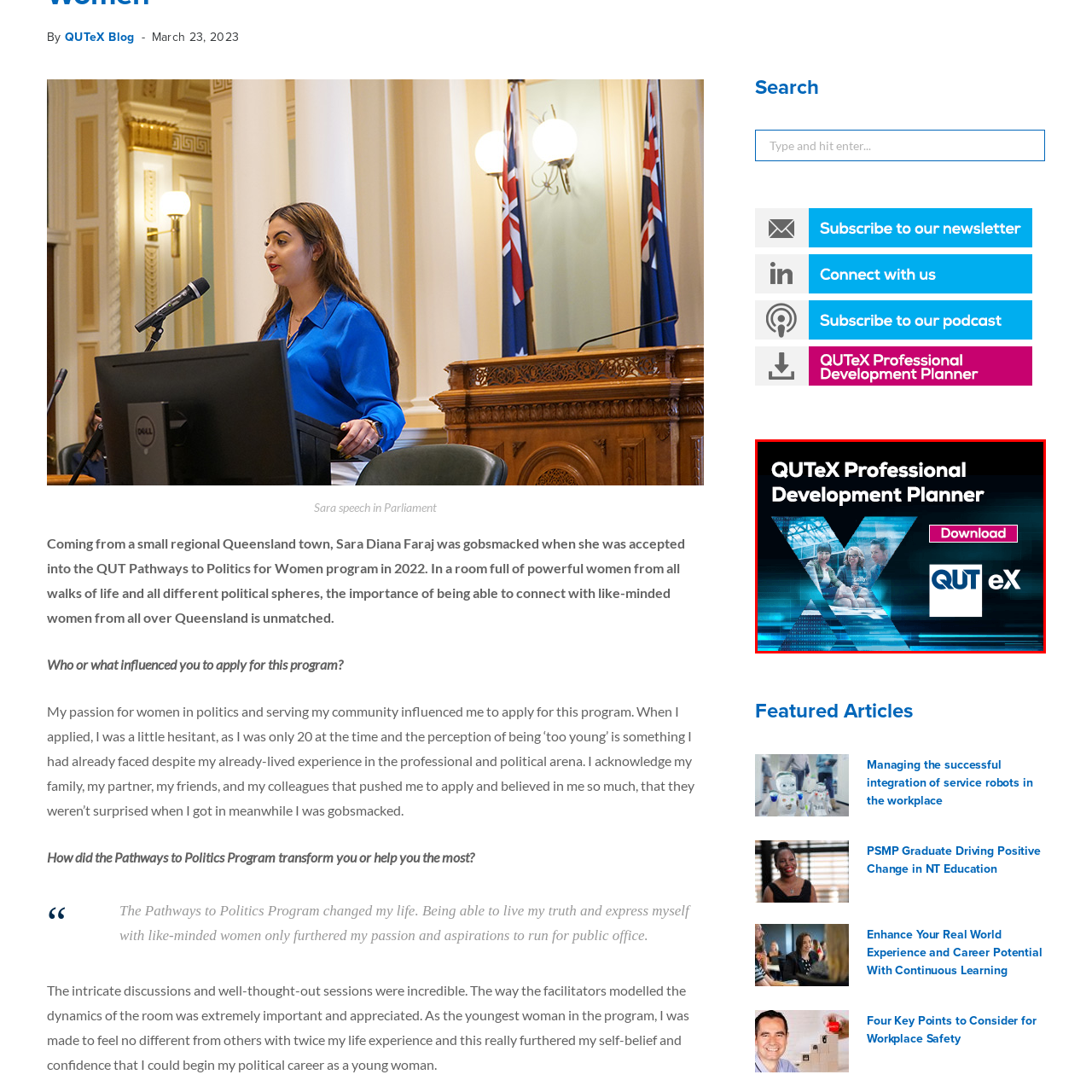Explain the image in the red bounding box with extensive details.

The image promotes the "QUTeX Professional Development Planner," featuring a vibrant design that emphasizes both education and modernity. The graphic includes a dynamic background with abstract patterns, suggesting technology and innovation. Central to the image is the clear text "QUTeX Professional Development Planner," indicating its purpose as a resource for professional growth. A prominent "Download" button in pink encourages immediate action, making it easy for users to access the planner. The QUTeX logo is also included, reinforcing the brand's identity and connection to quality education. Additionally, the background features images of diverse individuals engaged in collaboration, highlighting the community aspect of professional development.